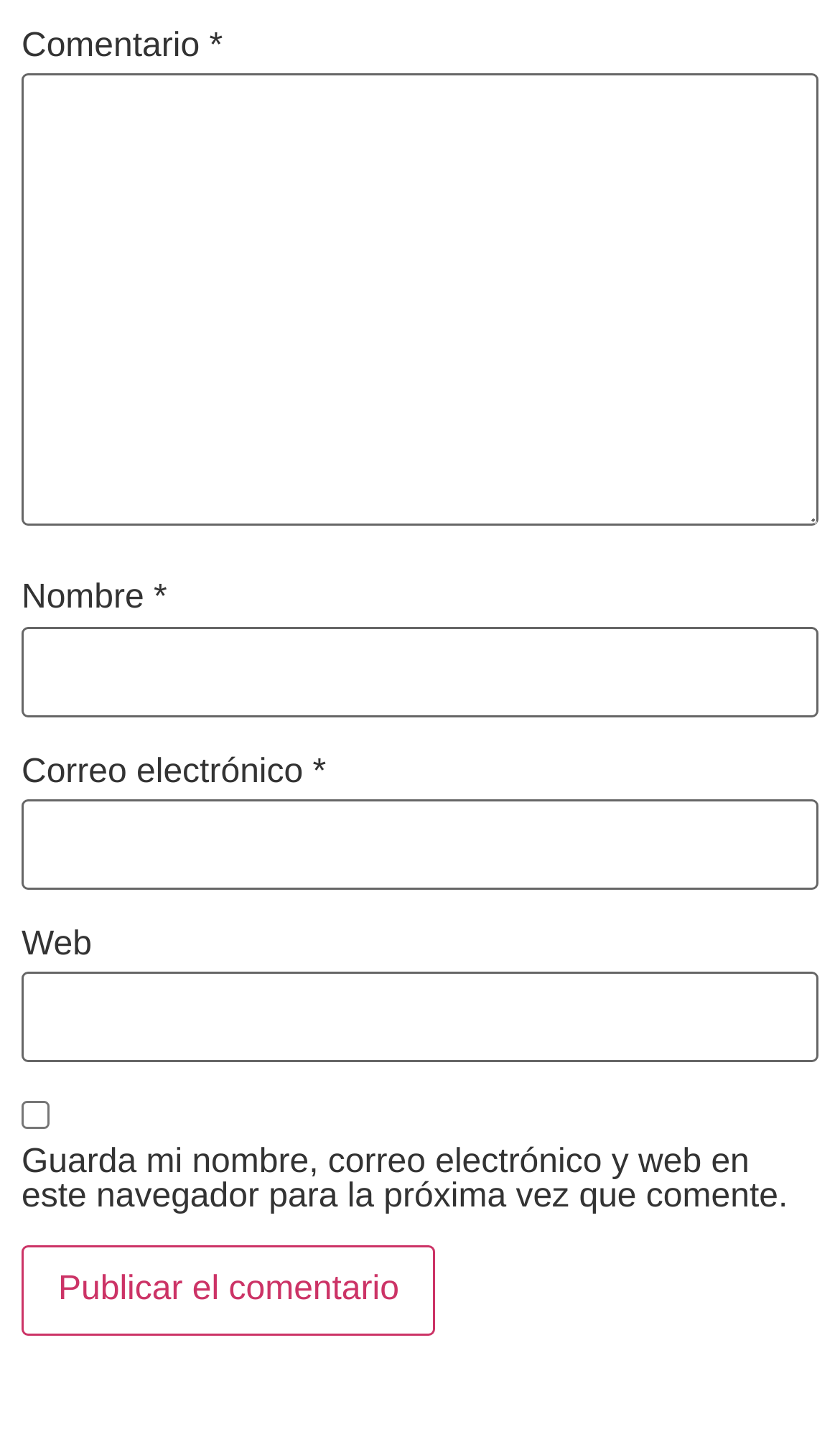Using a single word or phrase, answer the following question: 
Is the 'Web' textbox required?

No